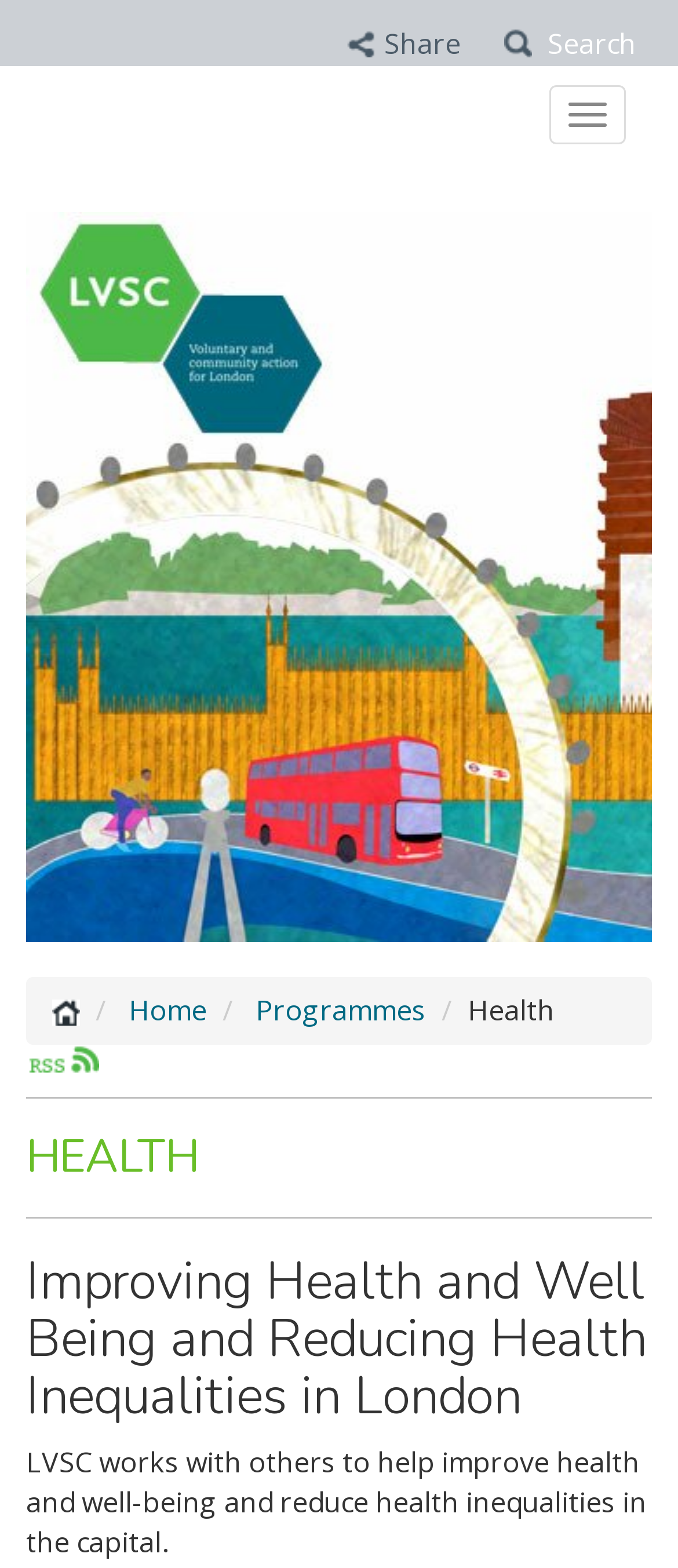Give a one-word or short phrase answer to the question: 
What is the orientation of the listbox?

Vertical